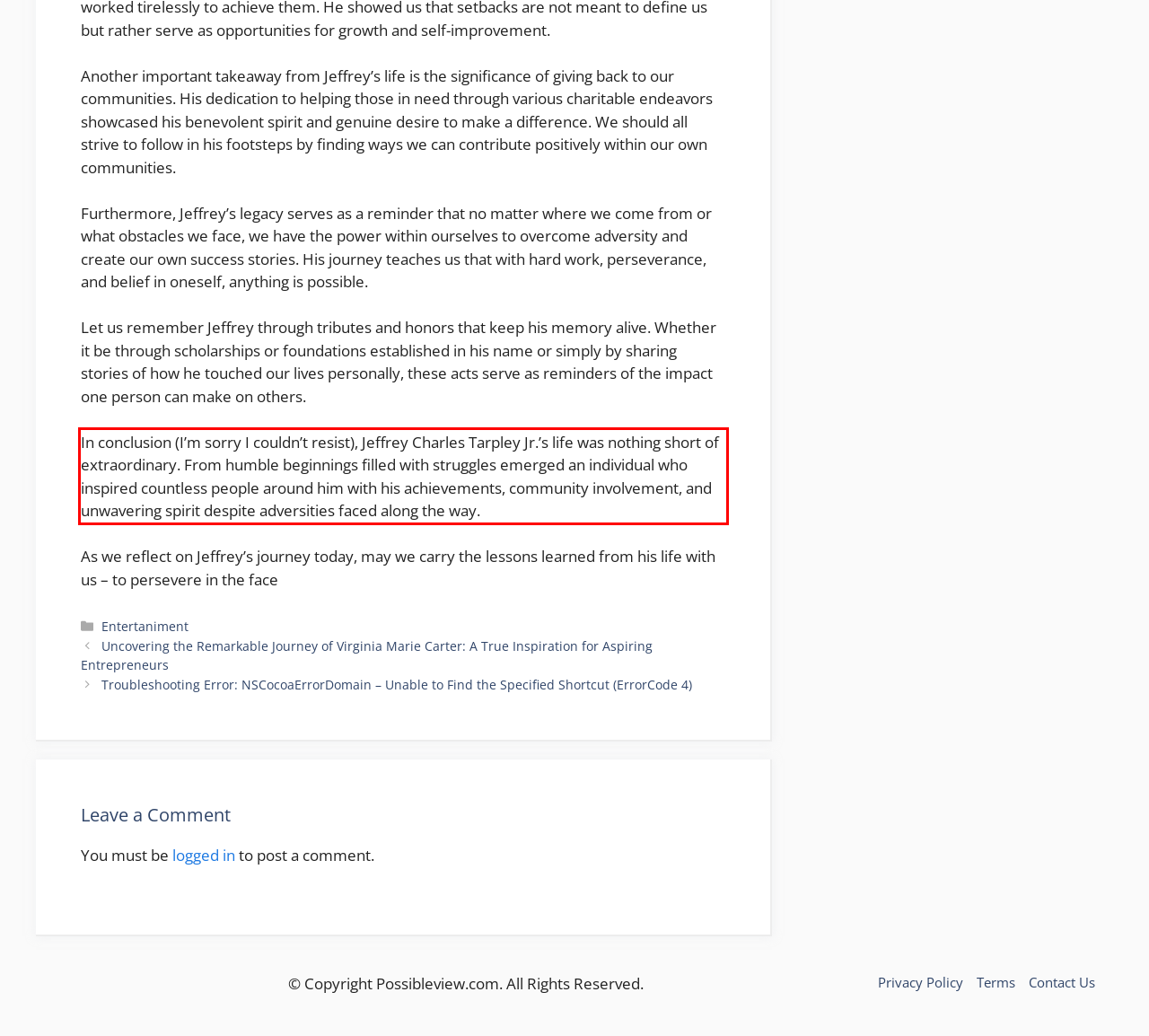You have a screenshot of a webpage, and there is a red bounding box around a UI element. Utilize OCR to extract the text within this red bounding box.

In conclusion (I’m sorry I couldn’t resist), Jeffrey Charles Tarpley Jr.’s life was nothing short of extraordinary. From humble beginnings filled with struggles emerged an individual who inspired countless people around him with his achievements, community involvement, and unwavering spirit despite adversities faced along the way.